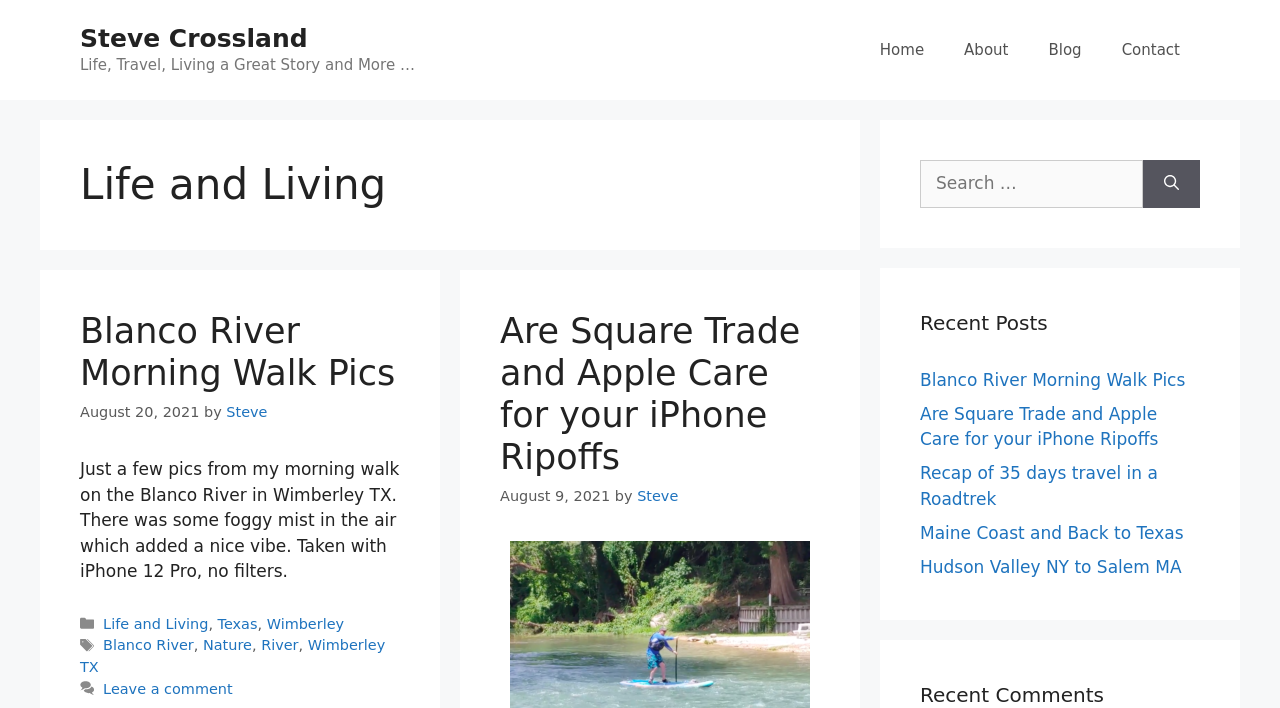Can you find the bounding box coordinates of the area I should click to execute the following instruction: "Read the 'Blanco River Morning Walk Pics' post"?

[0.062, 0.44, 0.309, 0.556]